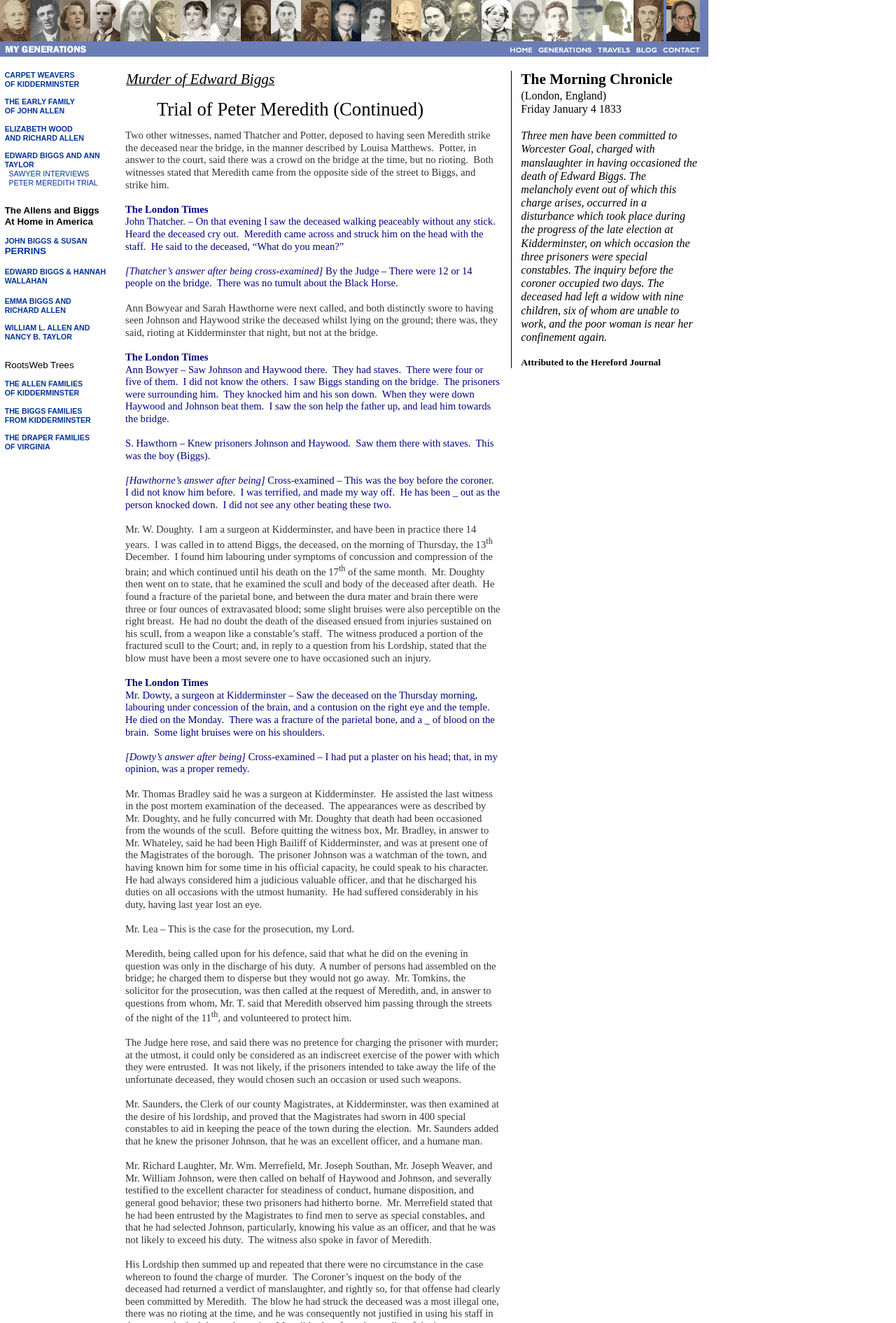What is the name of the trial described on this webpage?
Look at the image and respond with a one-word or short-phrase answer.

Trial of Peter Meredith